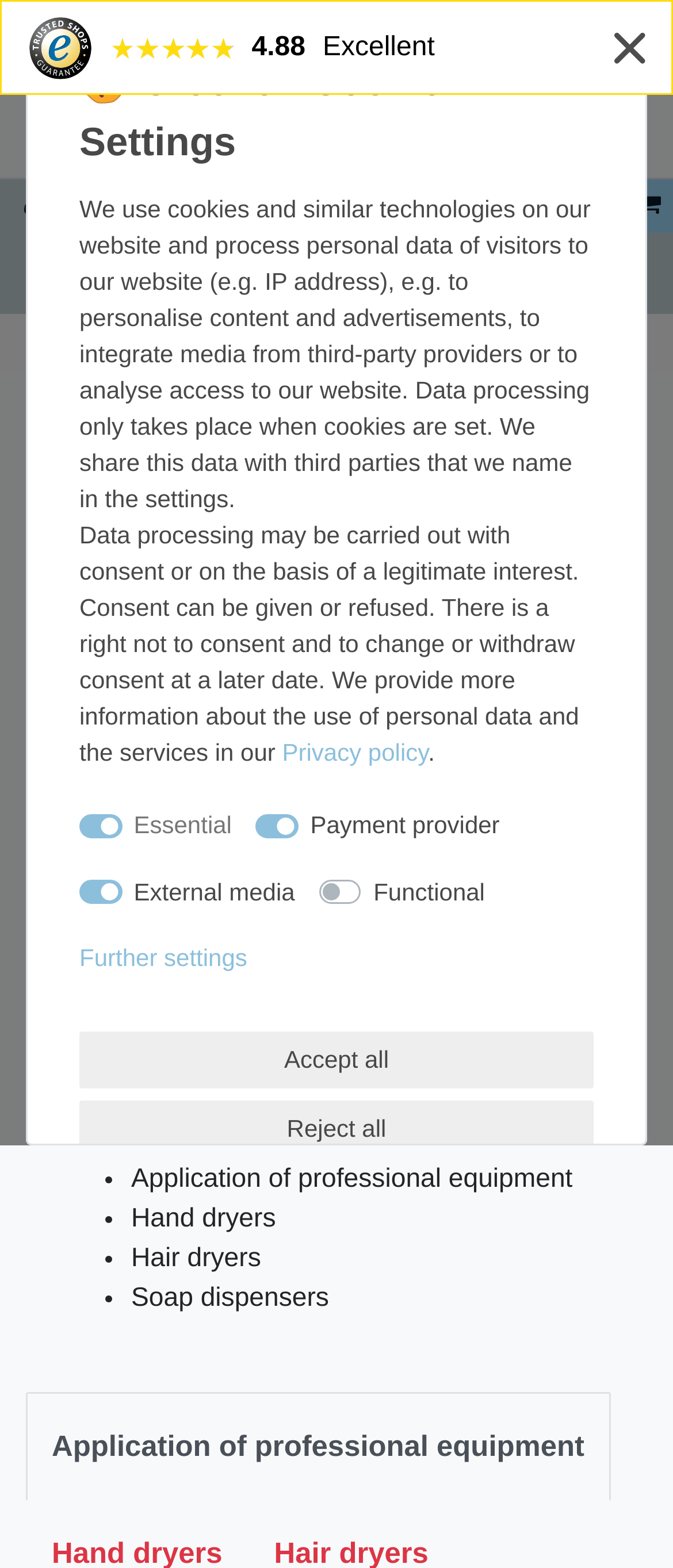Respond concisely with one word or phrase to the following query:
What is the purpose of the 'Accept all' button?

To accept all cookies